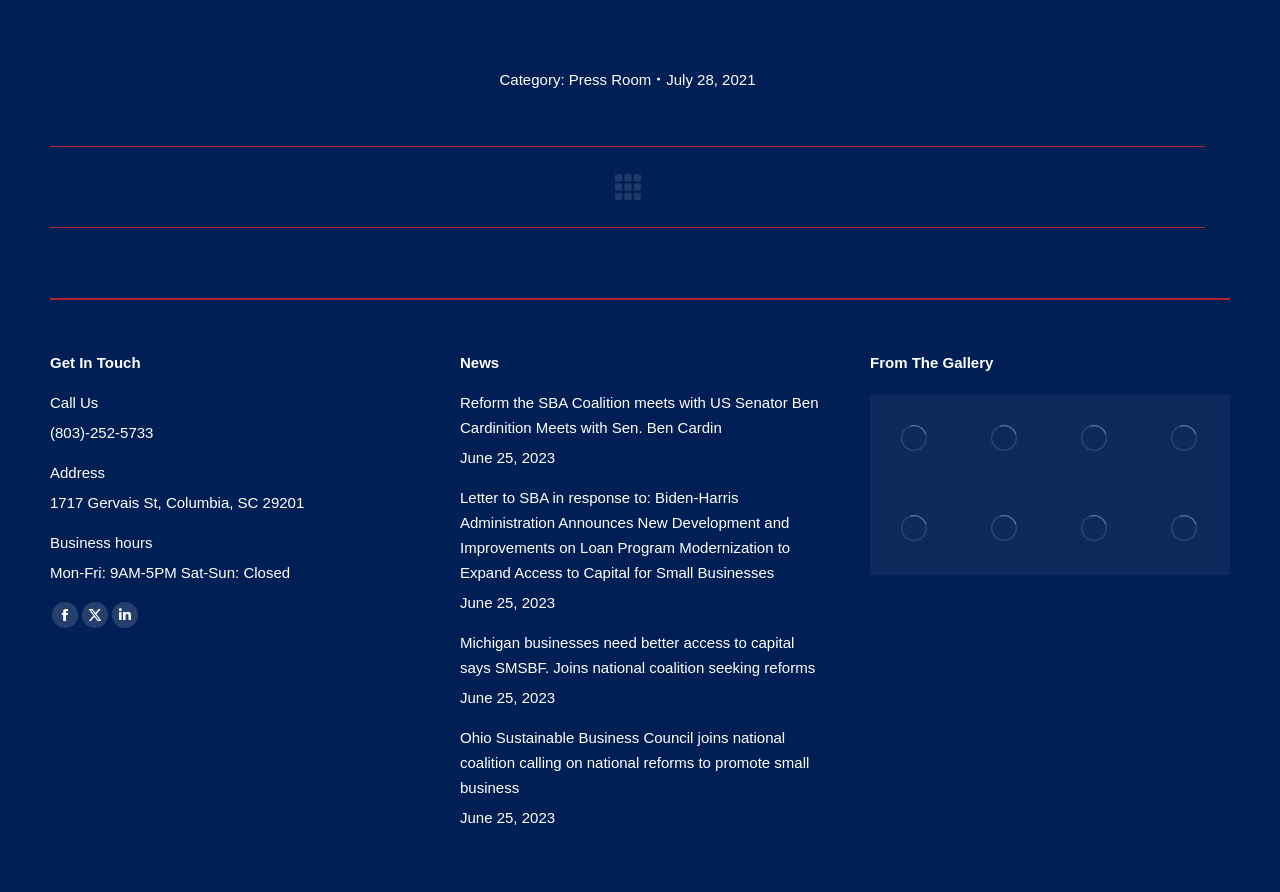How many social media links are present?
Ensure your answer is thorough and detailed.

There are three social media links present on the webpage, which are Facebook, X, and Linkedin. These links are located in the 'Find us on:' section.